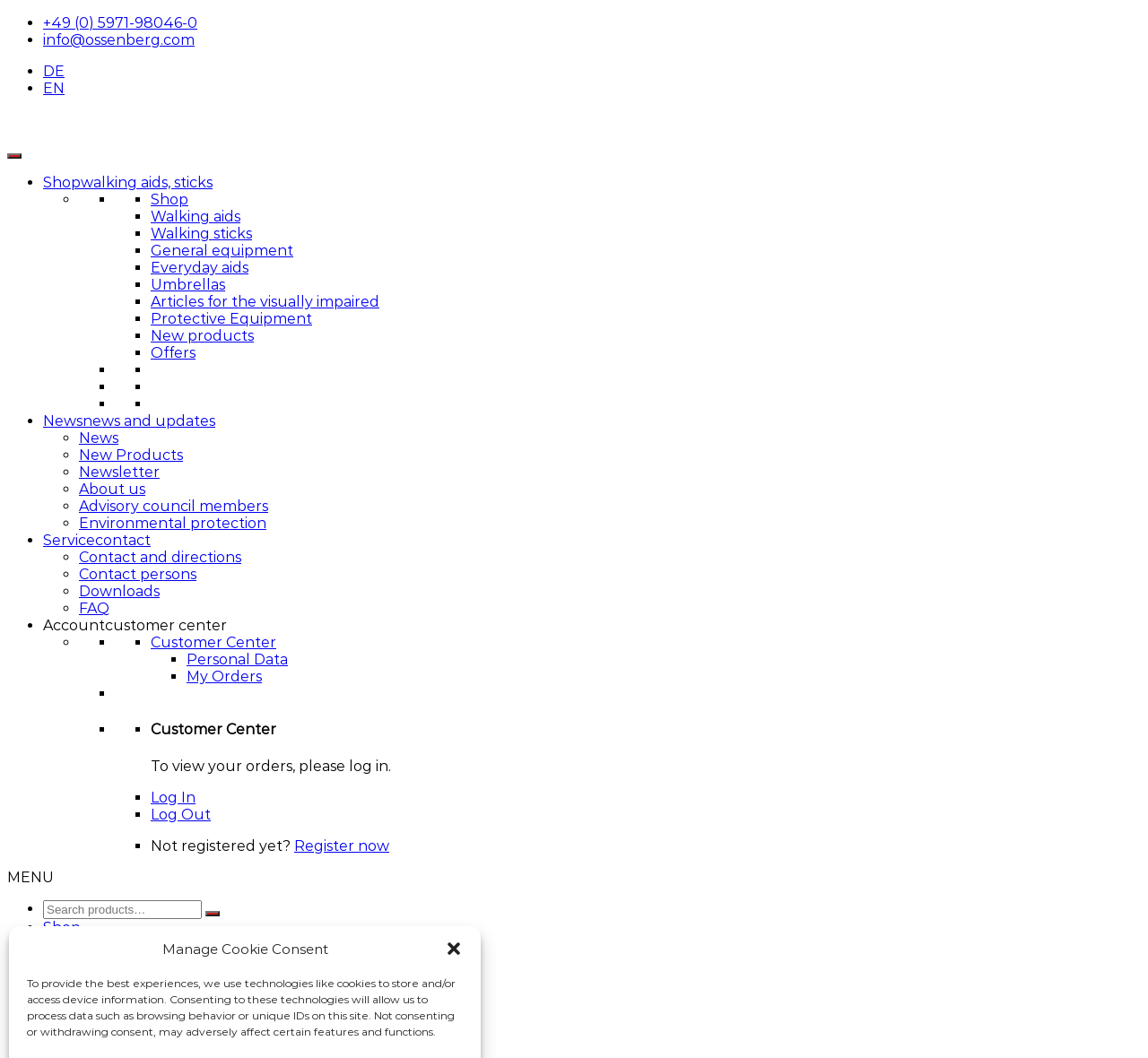Locate the bounding box coordinates of the clickable element to fulfill the following instruction: "Call the phone number". Provide the coordinates as four float numbers between 0 and 1 in the format [left, top, right, bottom].

[0.038, 0.014, 0.172, 0.03]